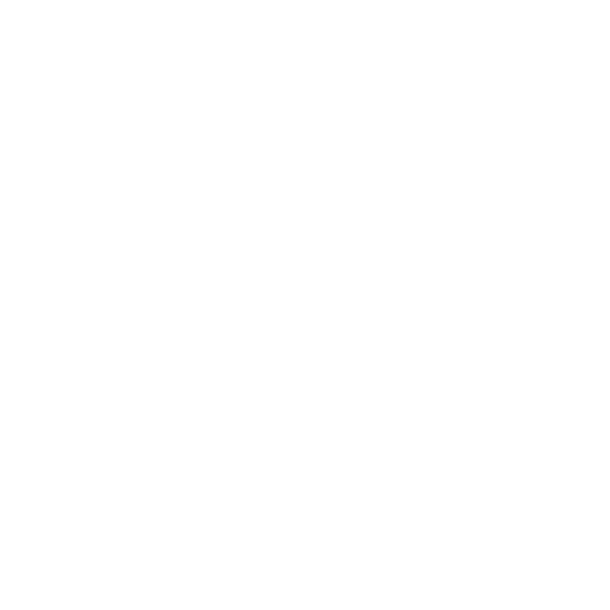What is the purpose of the image?
Look at the screenshot and respond with one word or a short phrase.

To showcase the product